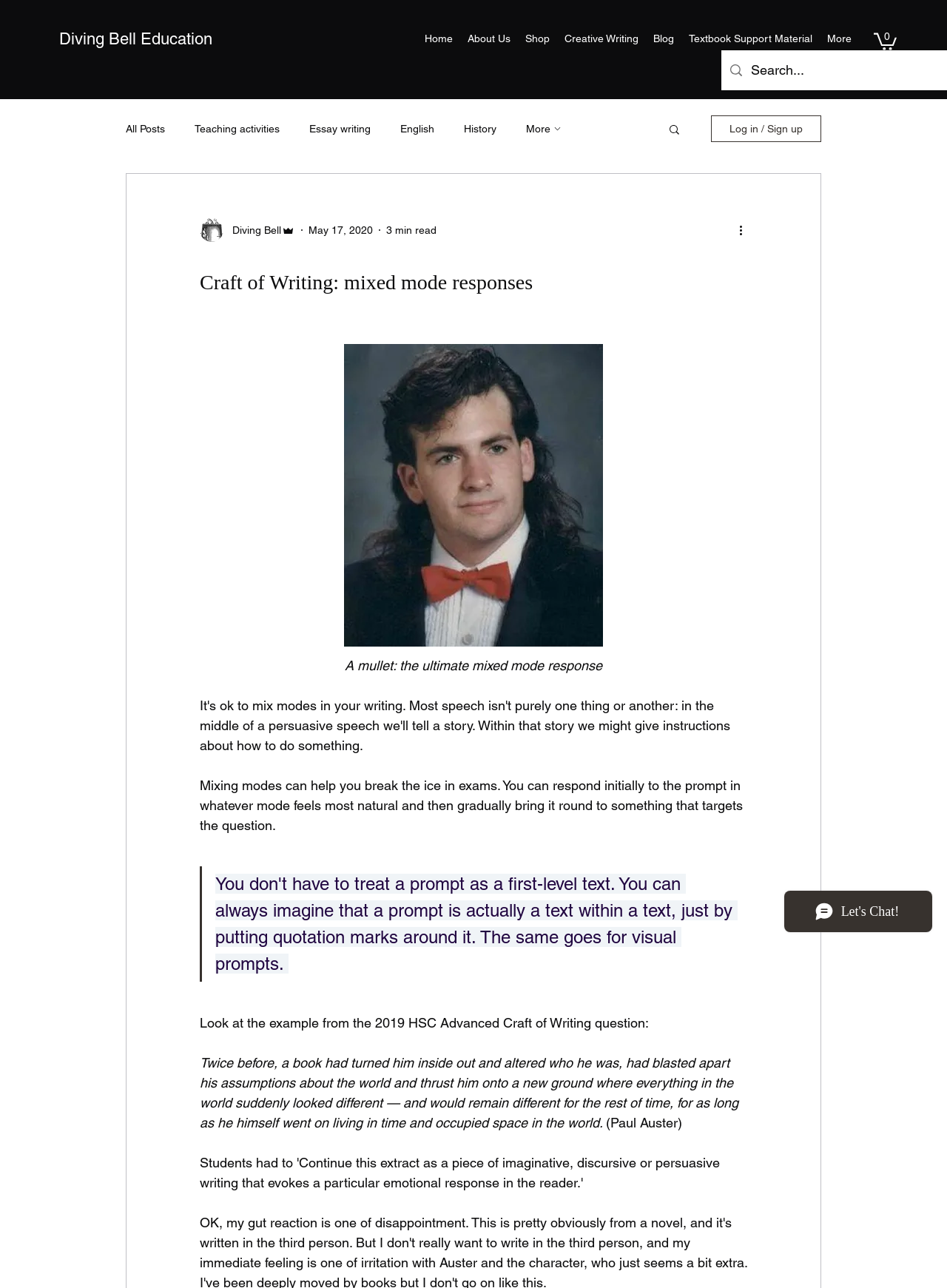Please find and provide the title of the webpage.

Craft of Writing: mixed mode responses